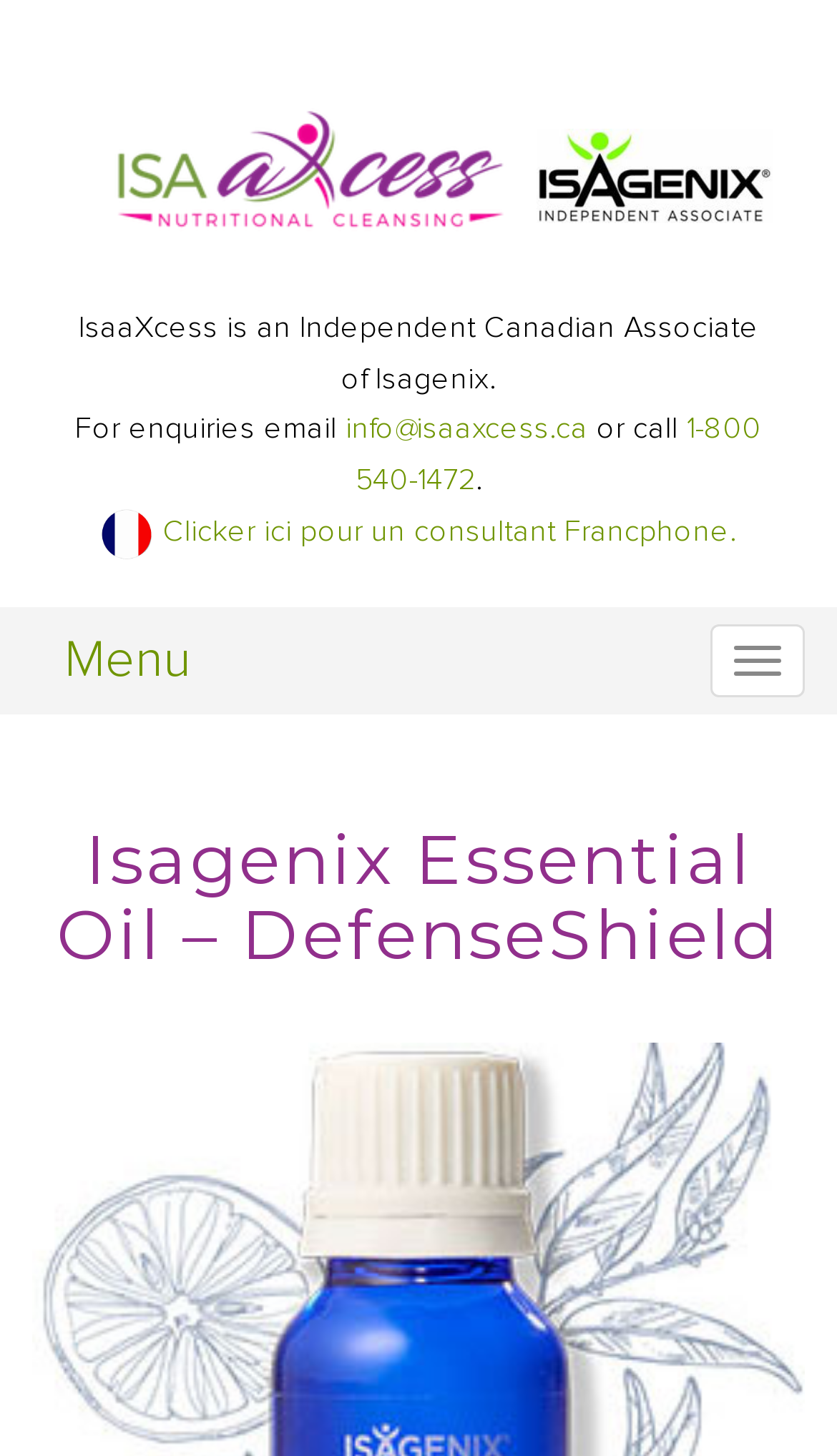Answer the question below using just one word or a short phrase: 
What is the email address for enquiries?

info@isaaxcess.ca